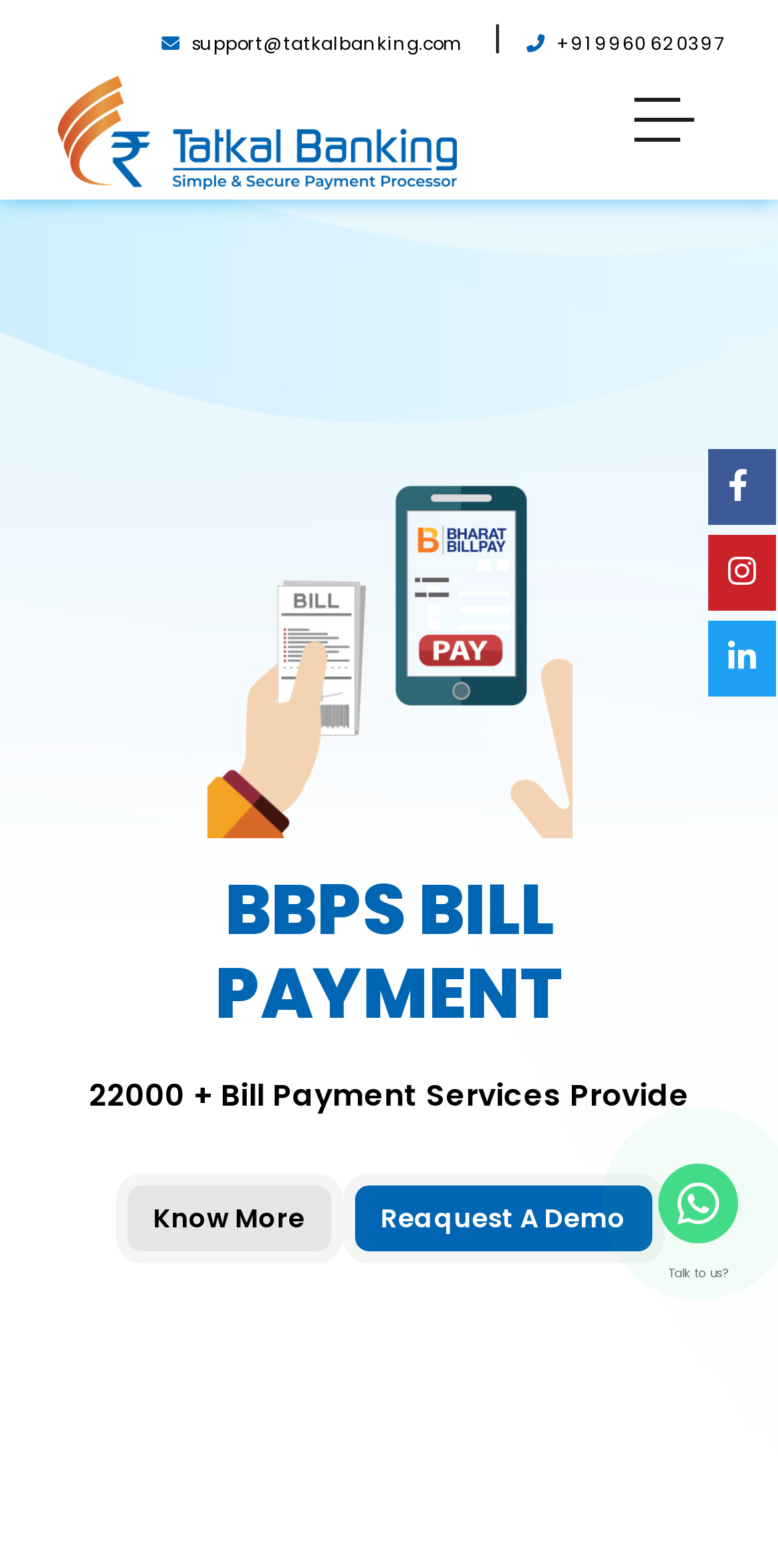Find the bounding box coordinates for the element described here: "parent_node: Menu".

[0.082, 0.041, 0.587, 0.168]